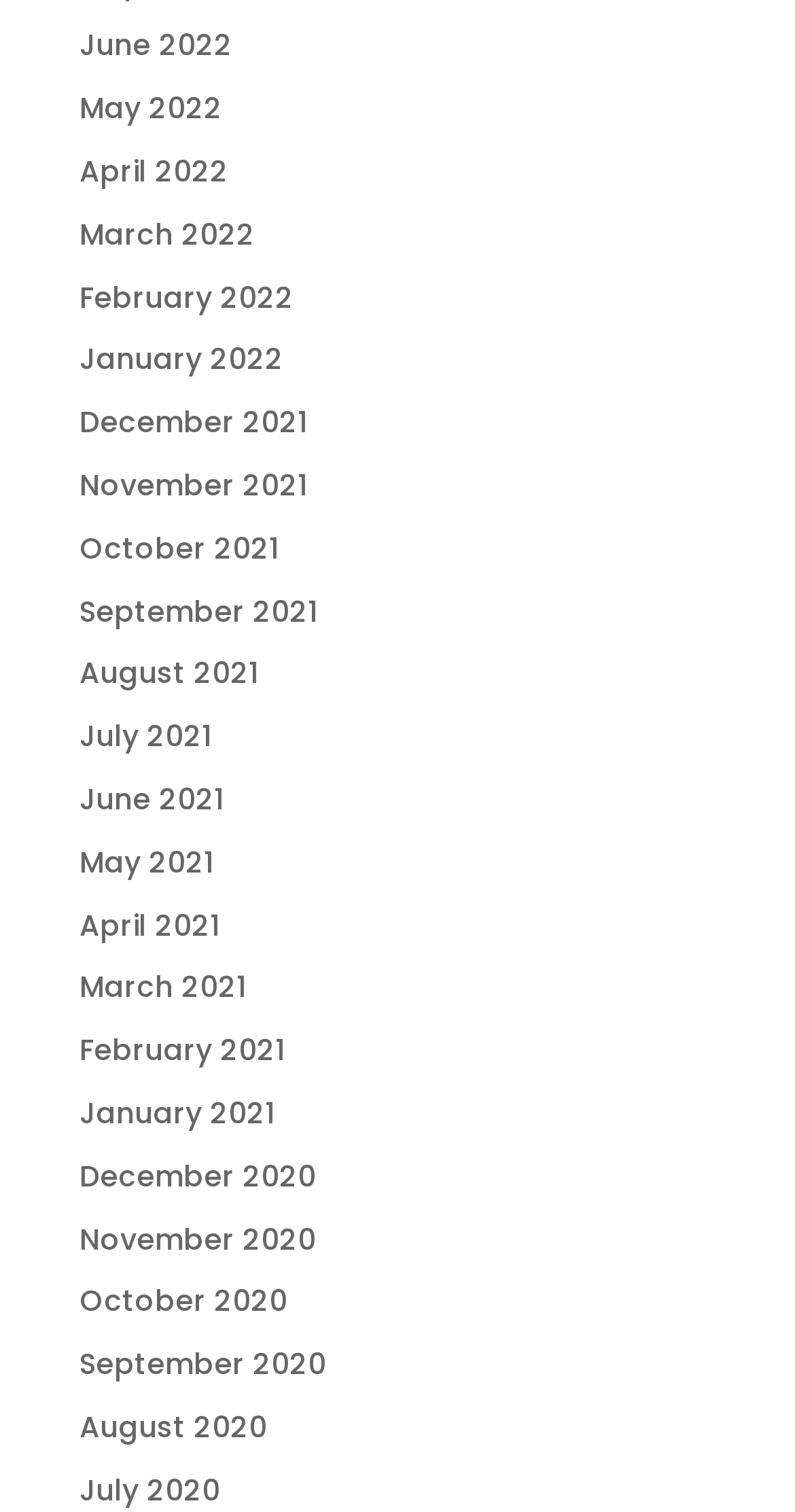How many months are listed in 2021?
Using the visual information, respond with a single word or phrase.

12